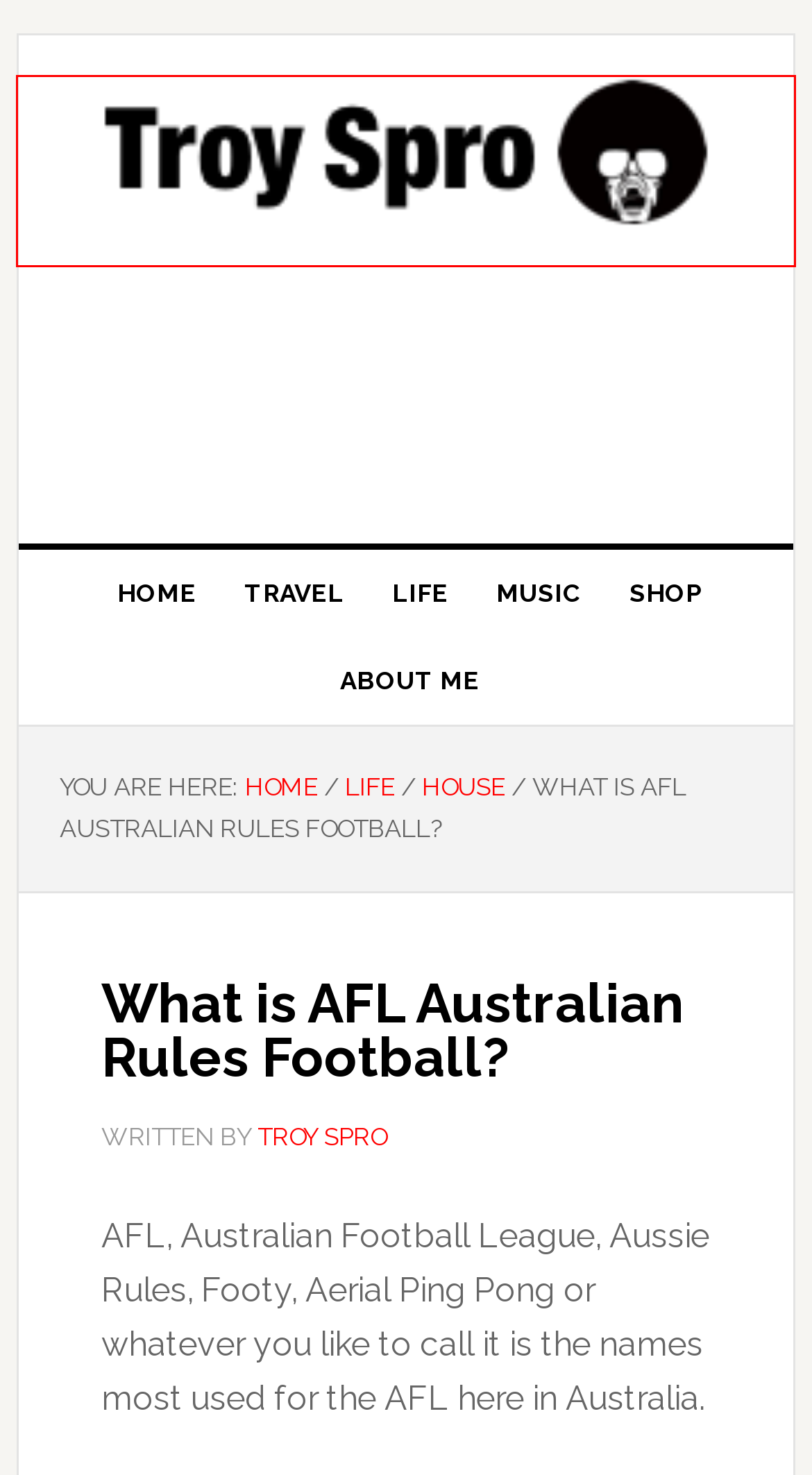Observe the screenshot of a webpage with a red bounding box around an element. Identify the webpage description that best fits the new page after the element inside the bounding box is clicked. The candidates are:
A. Johnny Voodoo’s Barber Shop, is this the Best Barber Shop in Brisbane? • Troy Spro
B. House Archives • Troy Spro
C. Shop • Troy Spro
D. music
E. About Me • Troy Spro
F. Troy Spro • Life is a Highway, Travel with Me
G. Life Archives • Troy Spro
H. Christmas presents for kids change so much as they get older • Troy Spro

F